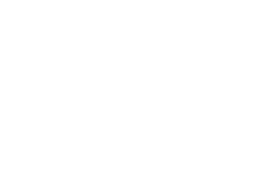Look at the image and give a detailed response to the following question: What type of event is associated with the gathering?

The image associates the event with 'art parties', which suggests that the gathering is a celebration of art and culture, emphasizing the vibrant art community in Los Angeles.